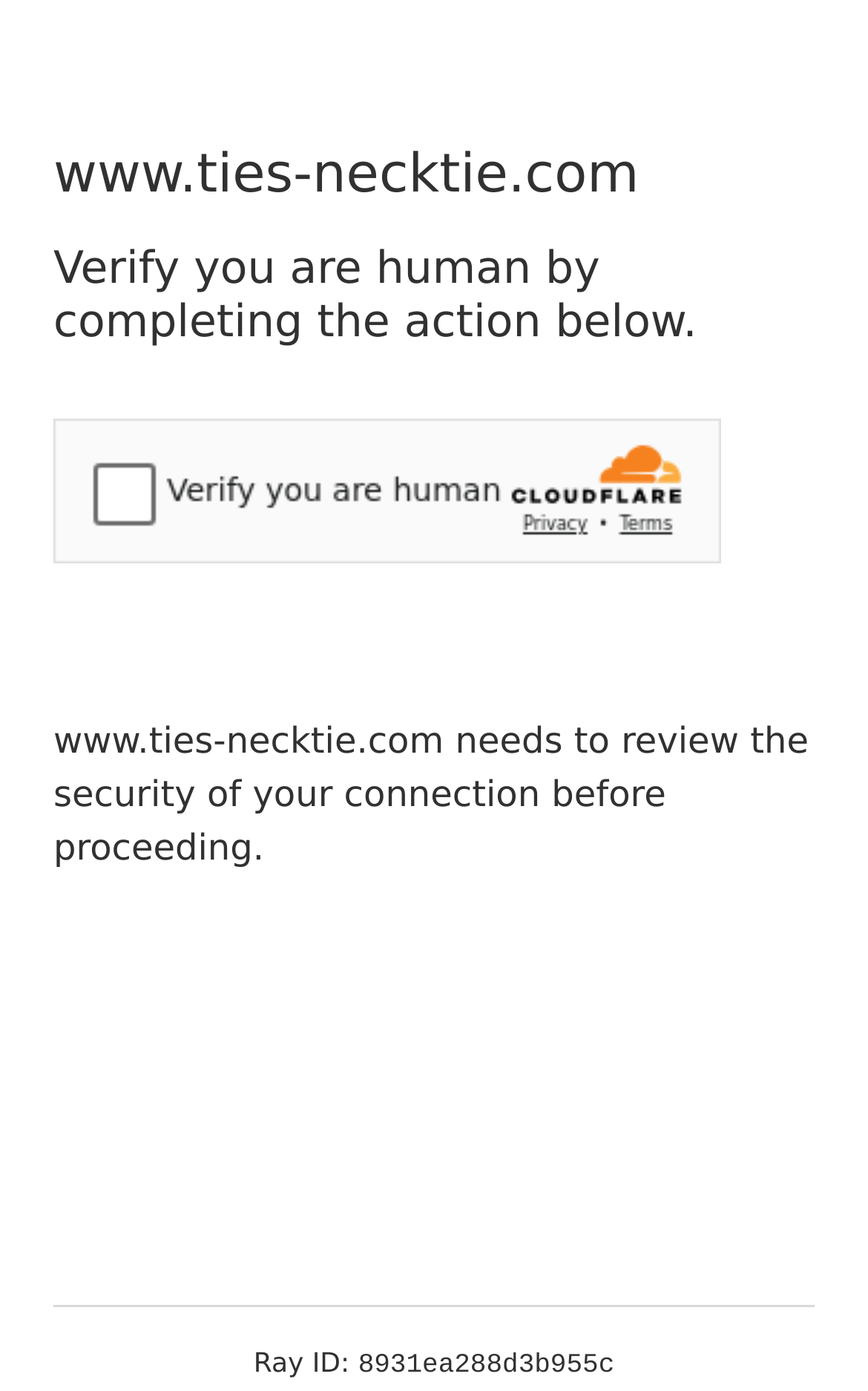Why is the security challenge necessary?
Kindly offer a detailed explanation using the data available in the image.

The security challenge is necessary to verify that the user is human, as indicated by the heading element on the webpage, which states 'Verify you are human by completing the action below'.